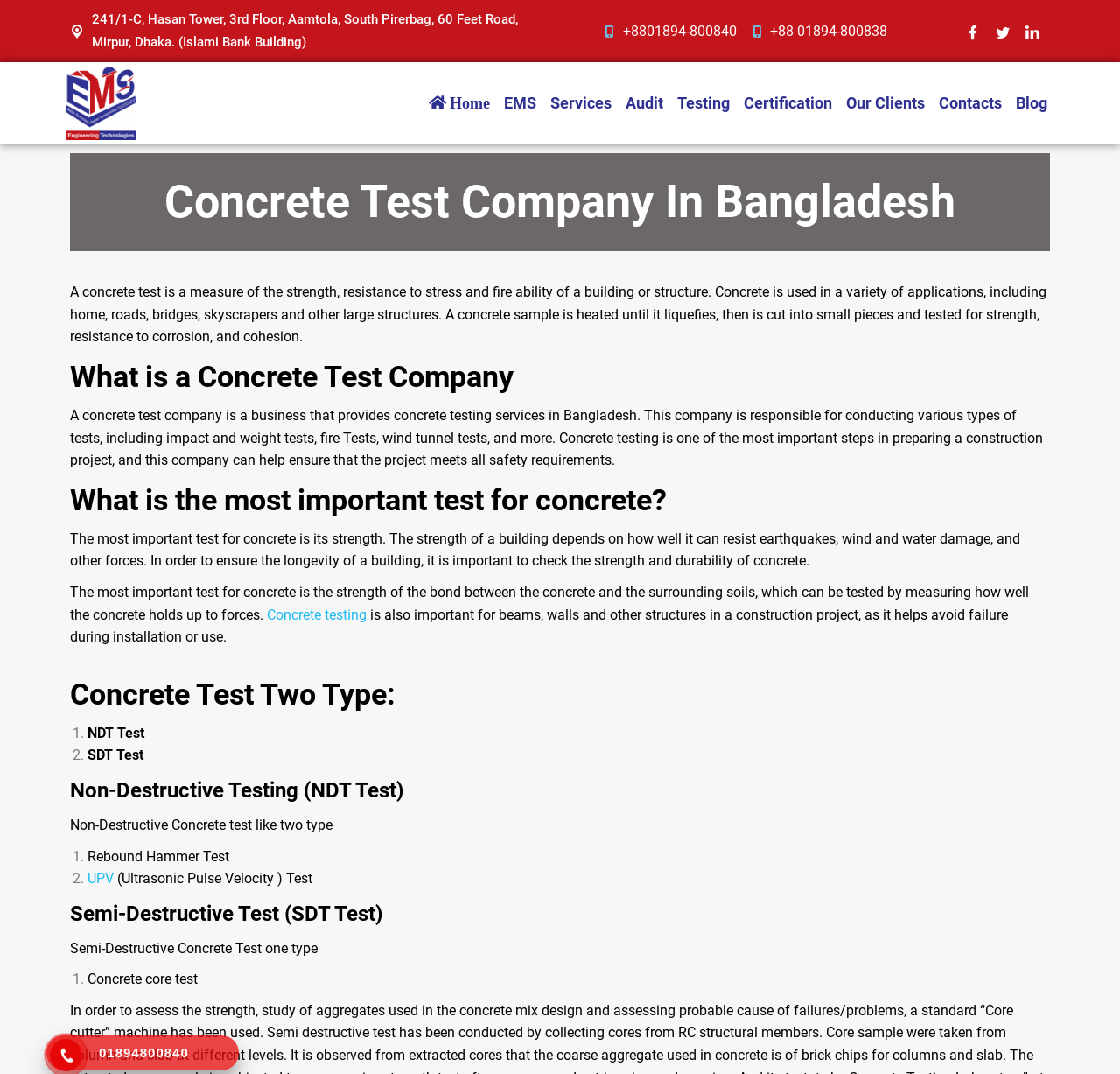Extract the primary headline from the webpage and present its text.

Concrete Test Company In Bangladesh